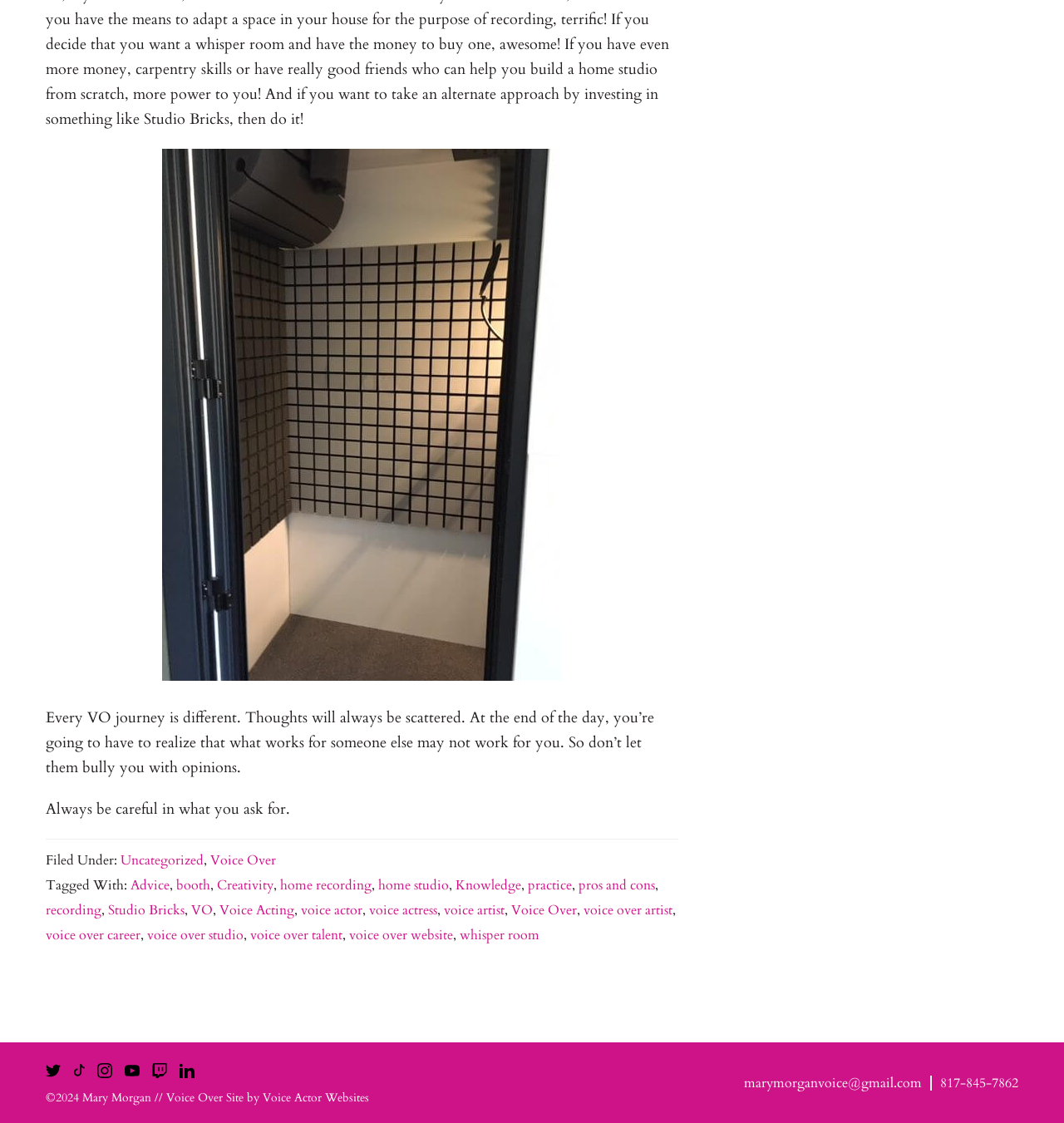Locate the bounding box coordinates of the element that needs to be clicked to carry out the instruction: "Check the 'Voice Over Site by' link". The coordinates should be given as four float numbers ranging from 0 to 1, i.e., [left, top, right, bottom].

[0.247, 0.97, 0.347, 0.985]